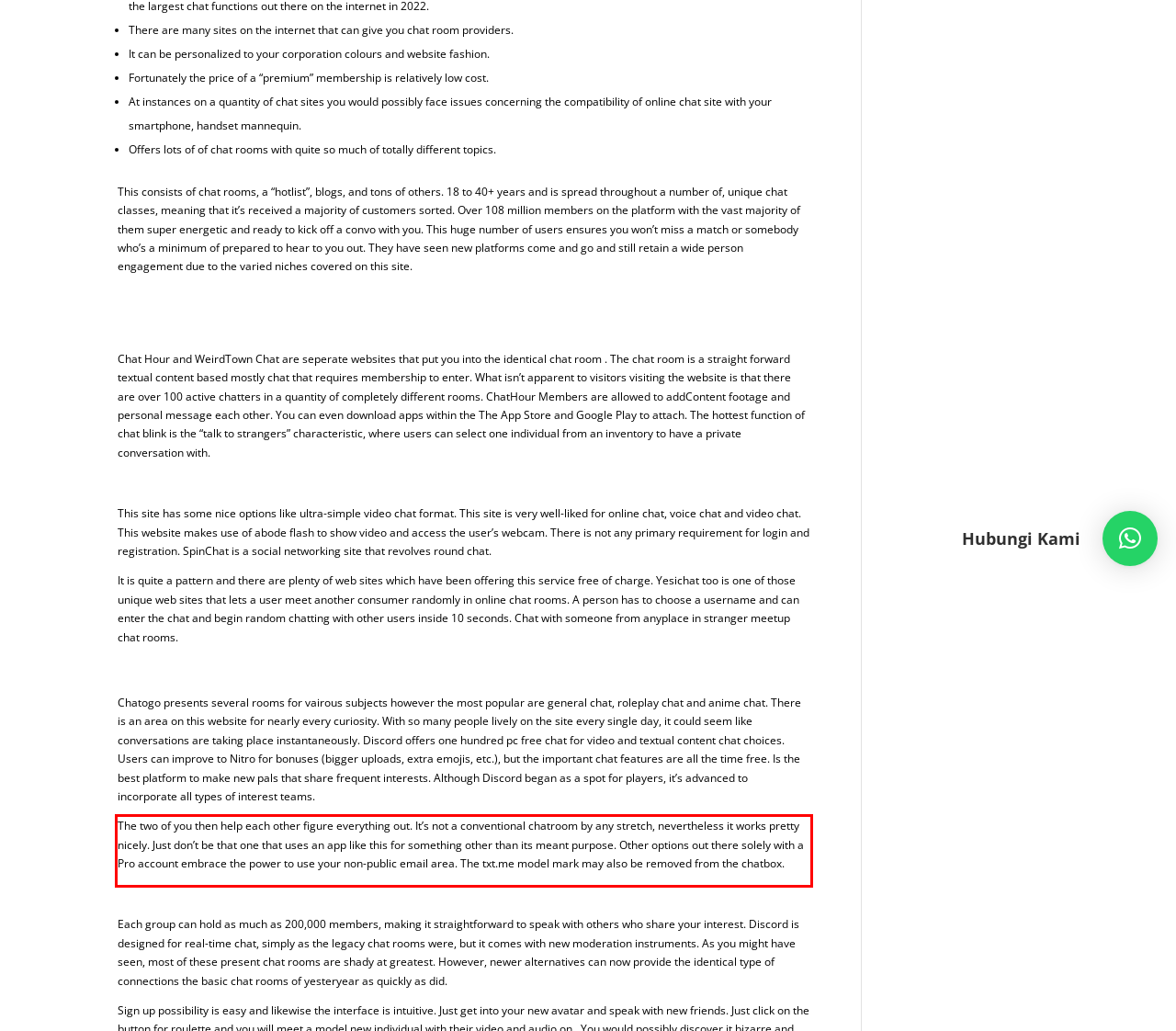From the given screenshot of a webpage, identify the red bounding box and extract the text content within it.

The two of you then help each other figure everything out. It’s not a conventional chatroom by any stretch, nevertheless it works pretty nicely. Just don’t be that one that uses an app like this for something other than its meant purpose. Other options out there solely with a Pro account embrace the power to use your non-public email area. The txt.me model mark may also be removed from the chatbox.